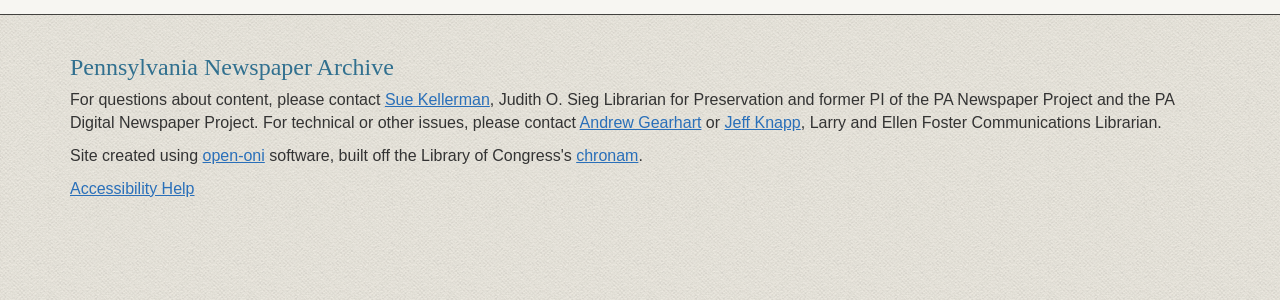Provide a one-word or short-phrase response to the question:
What is the position of the text 'Pennsylvania Newspaper Archive'?

Top